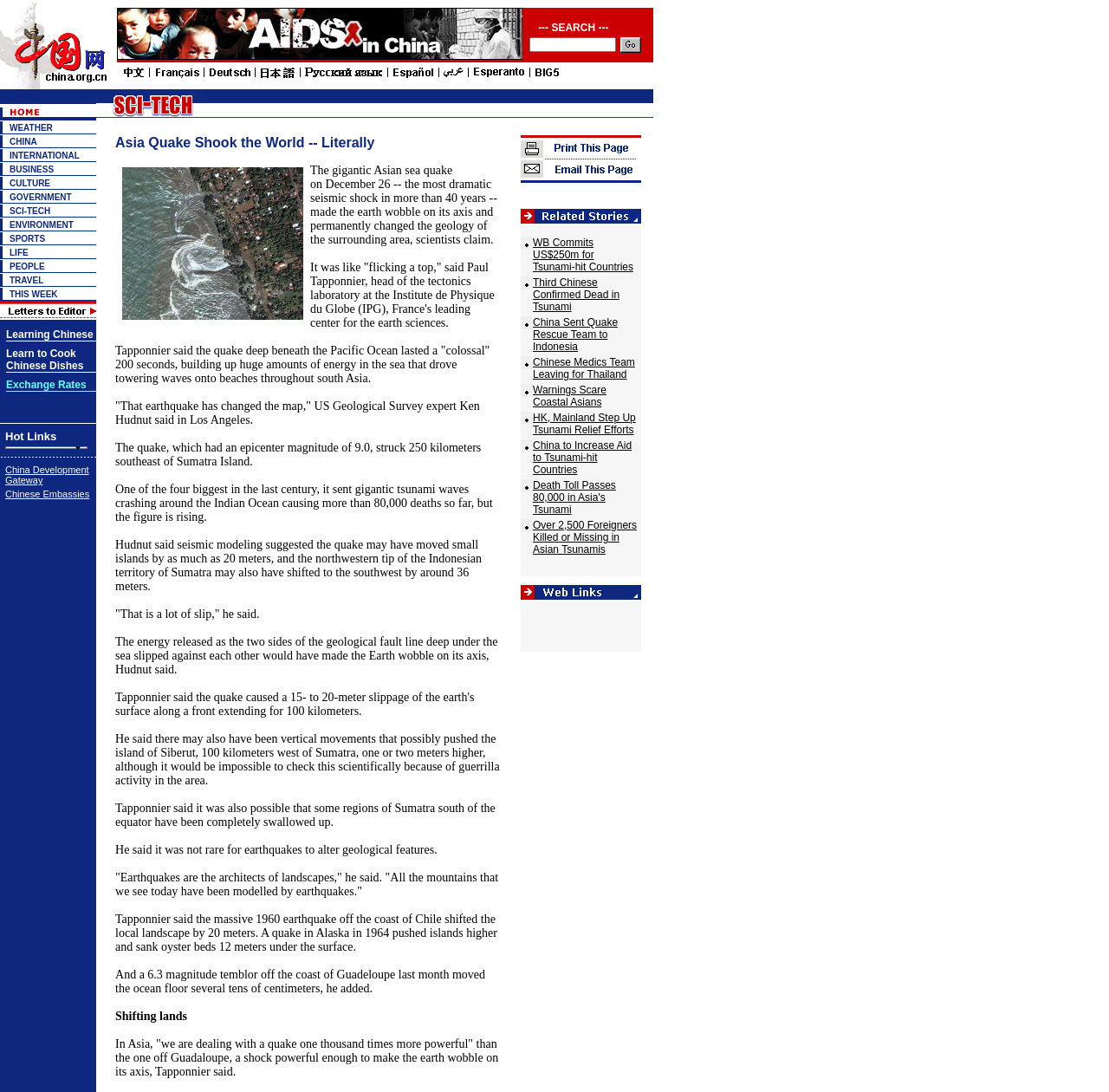Please give the bounding box coordinates of the area that should be clicked to fulfill the following instruction: "Open the product catalogue". The coordinates should be in the format of four float numbers from 0 to 1, i.e., [left, top, right, bottom].

None